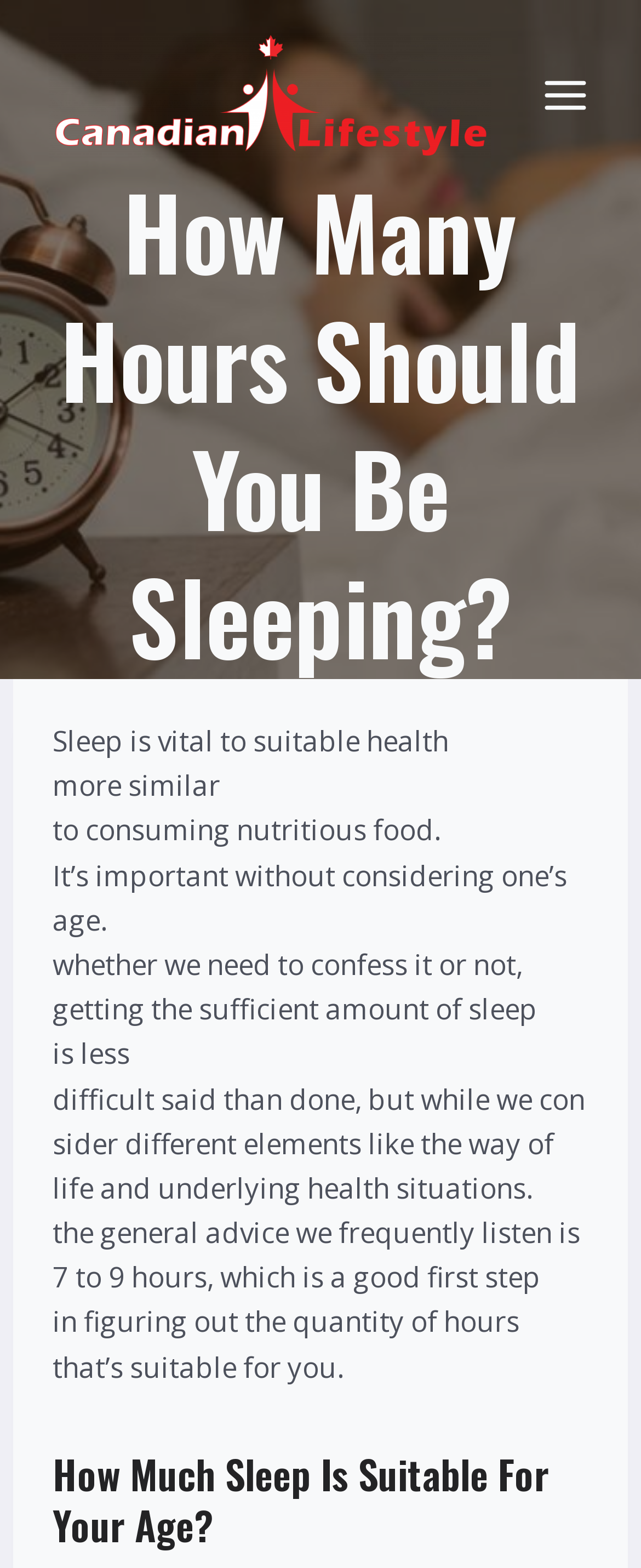Give a one-word or short phrase answer to the question: 
What is the next topic discussed after the importance of sleep?

How Much Sleep Is Suitable For Your Age